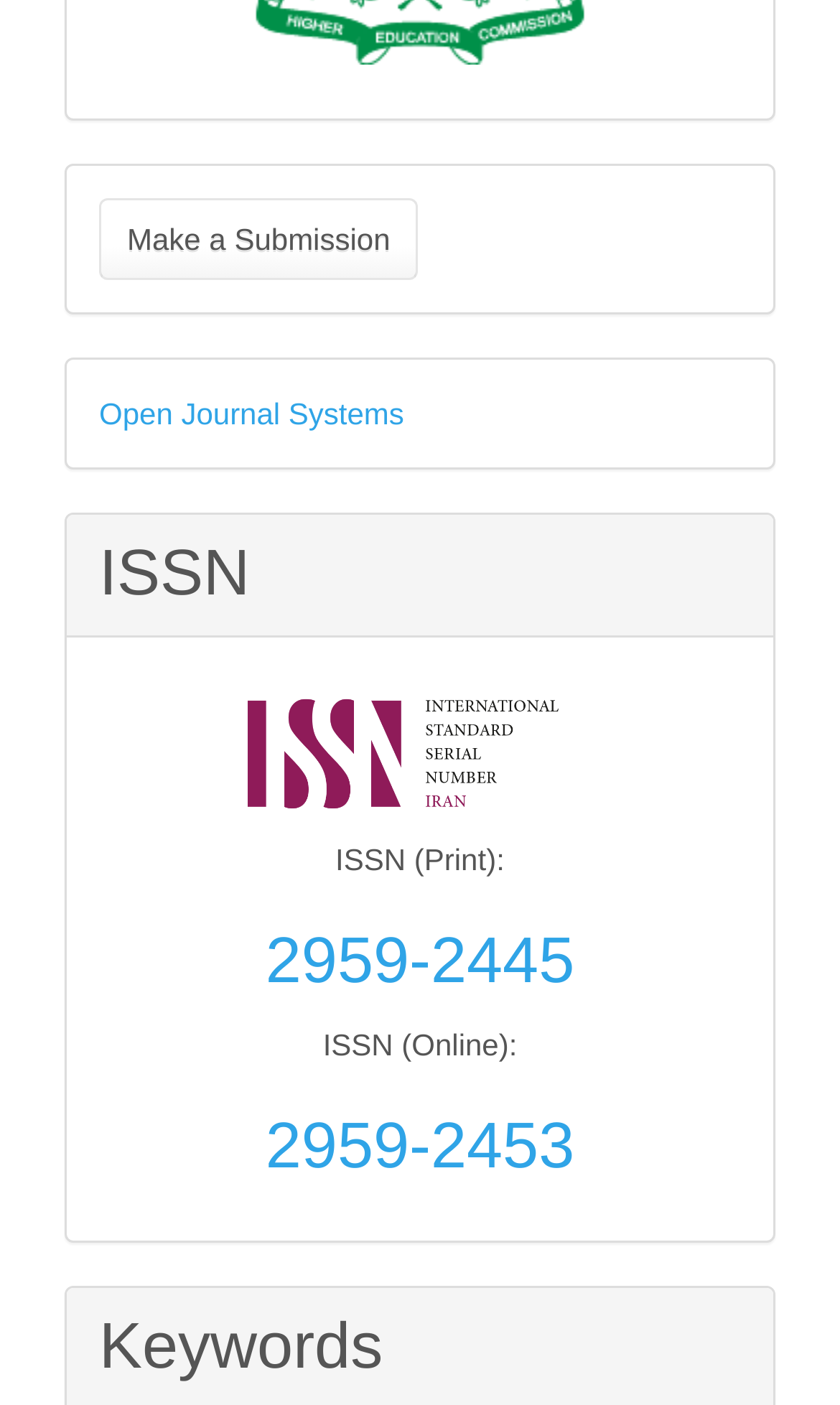What is the print ISSN?
Based on the image, provide a one-word or brief-phrase response.

2959-2445